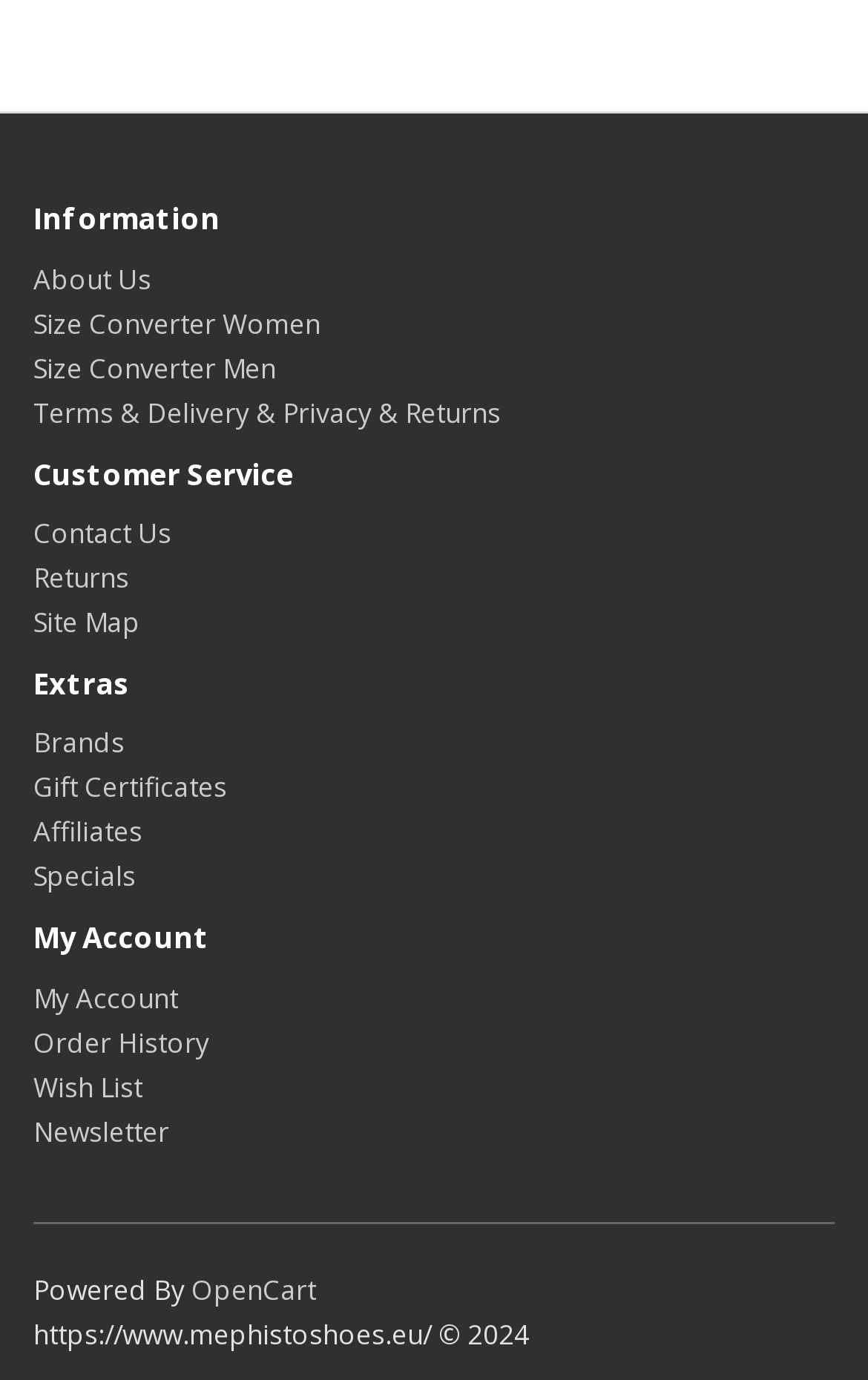Using the description: "Contact Us", identify the bounding box of the corresponding UI element in the screenshot.

[0.038, 0.373, 0.197, 0.4]